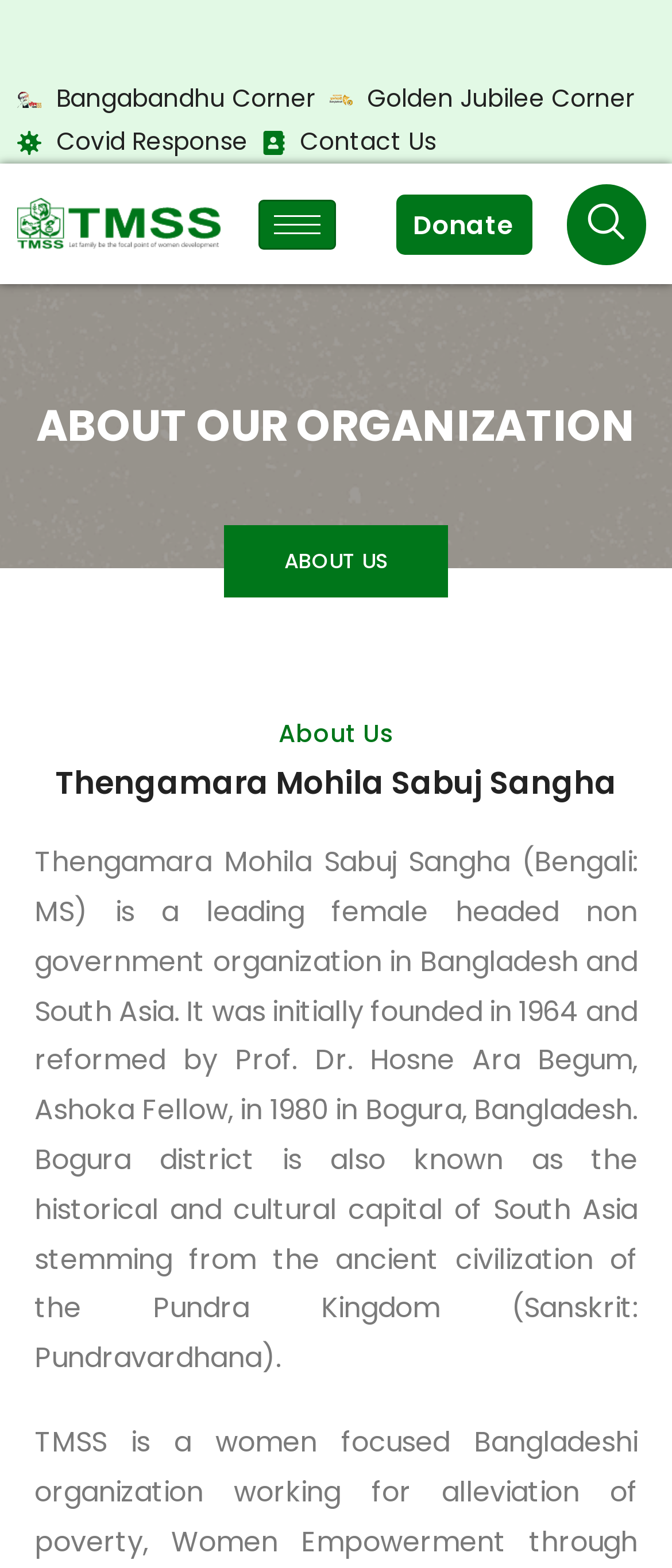Review the image closely and give a comprehensive answer to the question: What is the name of the founder of TMSS?

I found the answer by reading the static text element that describes the history of TMSS. The text mentions that TMSS was reformed by Prof. Dr. Hosne Ara Begum in 1980, which suggests that she is the founder of the organization.